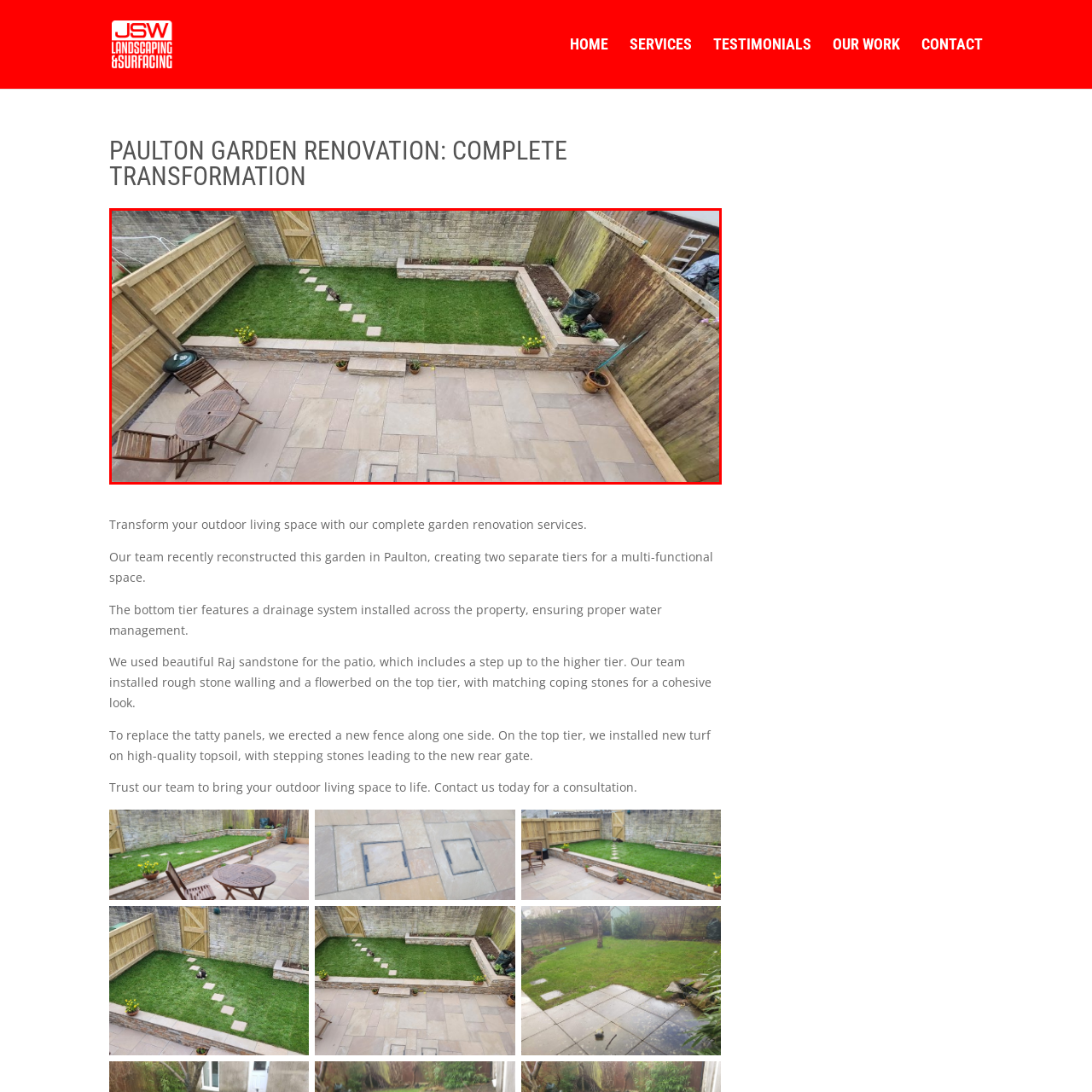What is the purpose of the smart drainage solutions?
Examine the red-bounded area in the image carefully and respond to the question with as much detail as possible.

According to the caption, the smart drainage solutions are incorporated into the design to ensure optimal water management while maintaining a tidy appearance, which implies that their purpose is to manage water effectively.